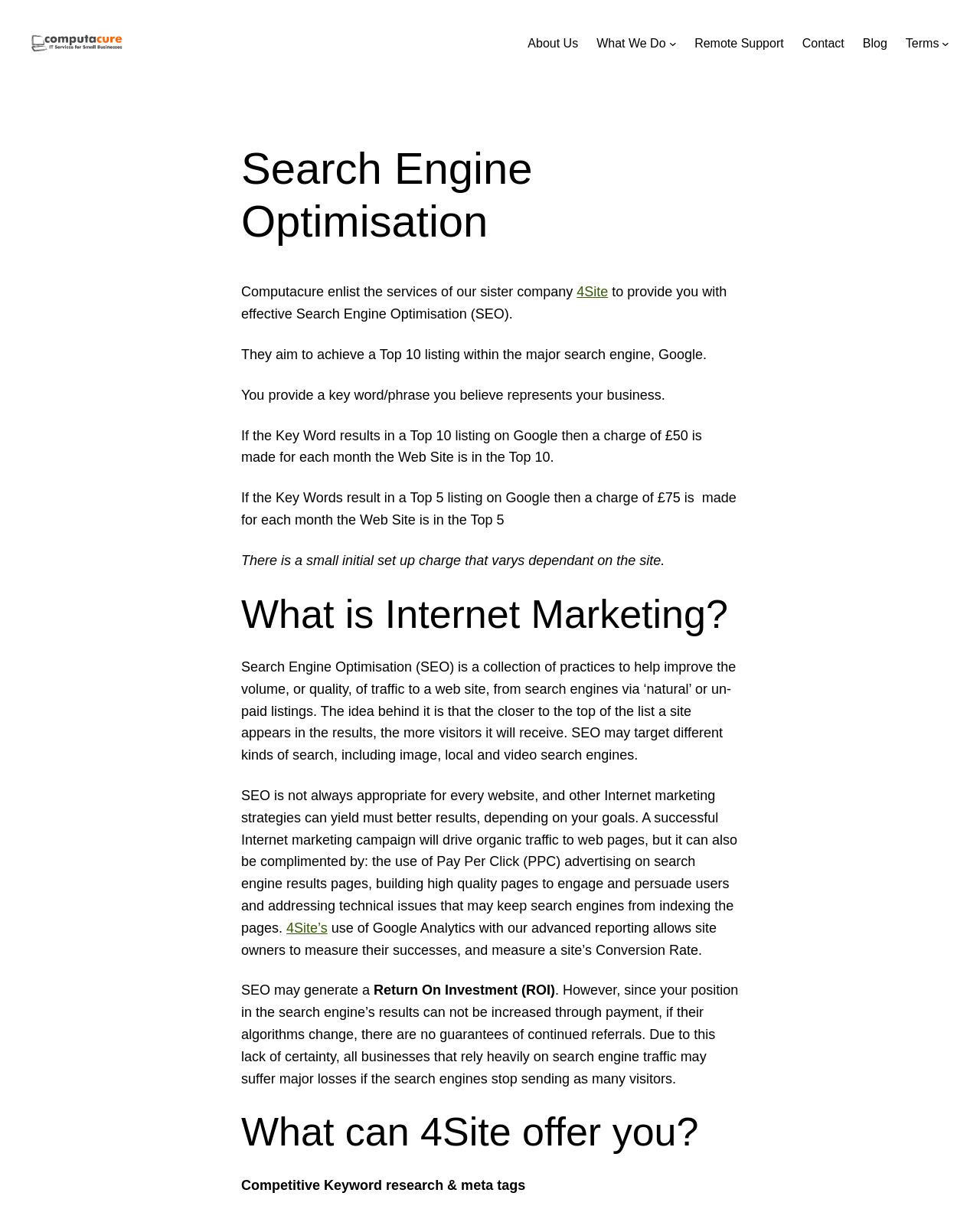Indicate the bounding box coordinates of the clickable region to achieve the following instruction: "Click on Kickasstorrents movie download."

None